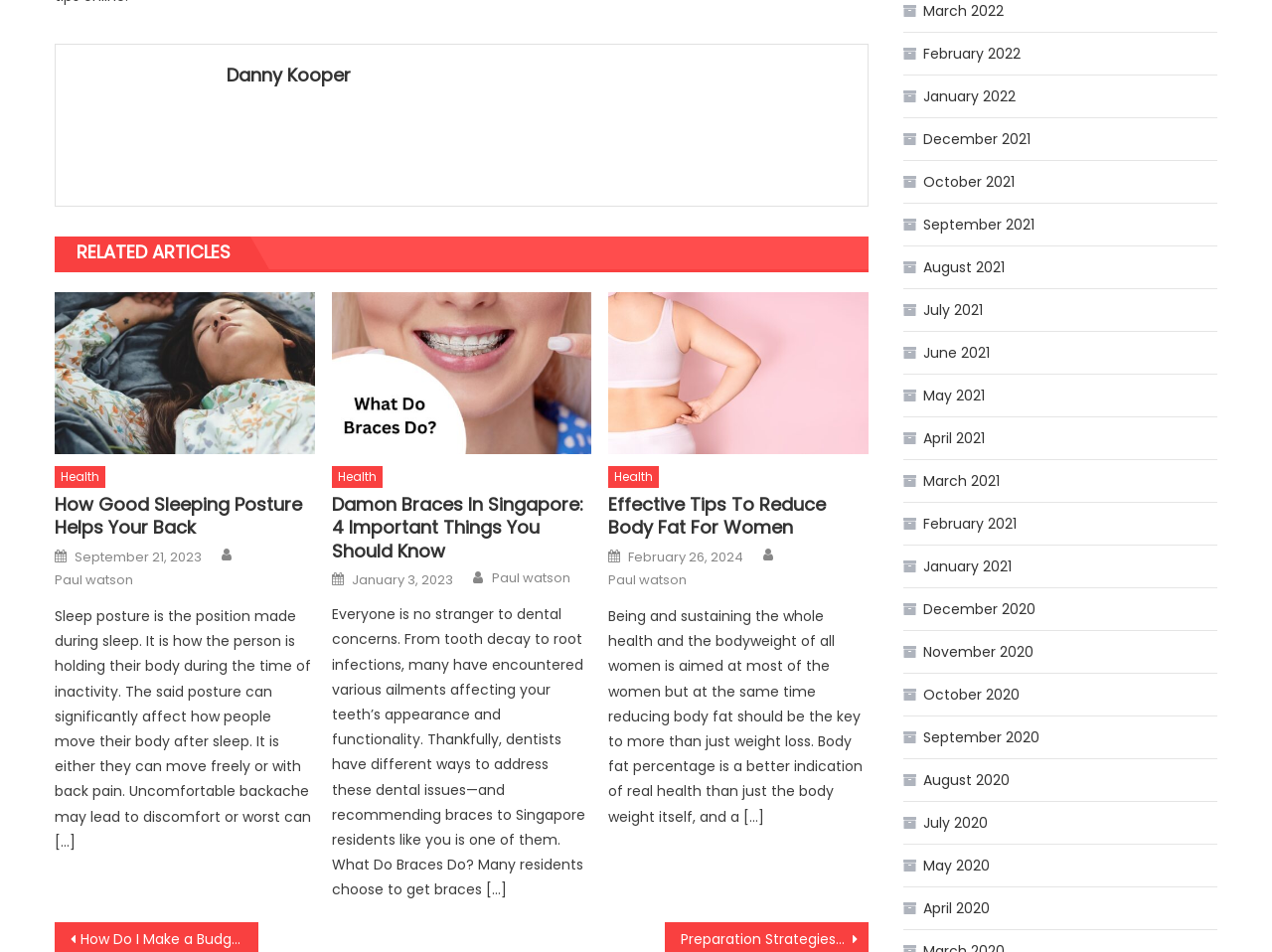Provide your answer in a single word or phrase: 
How many articles are on this webpage?

3